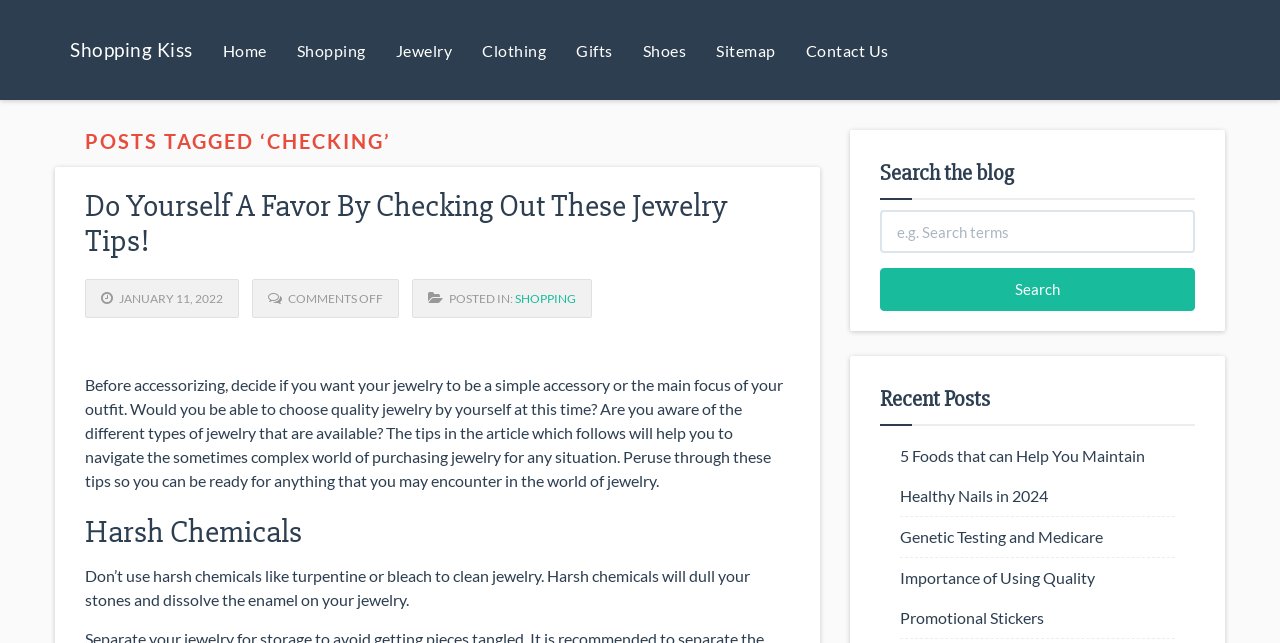What is the main topic of the first post?
Please utilize the information in the image to give a detailed response to the question.

The main topic of the first post can be determined by reading the heading 'Do Yourself A Favor By Checking Out These Jewelry Tips!' and the subsequent text, which provides tips on choosing quality jewelry.